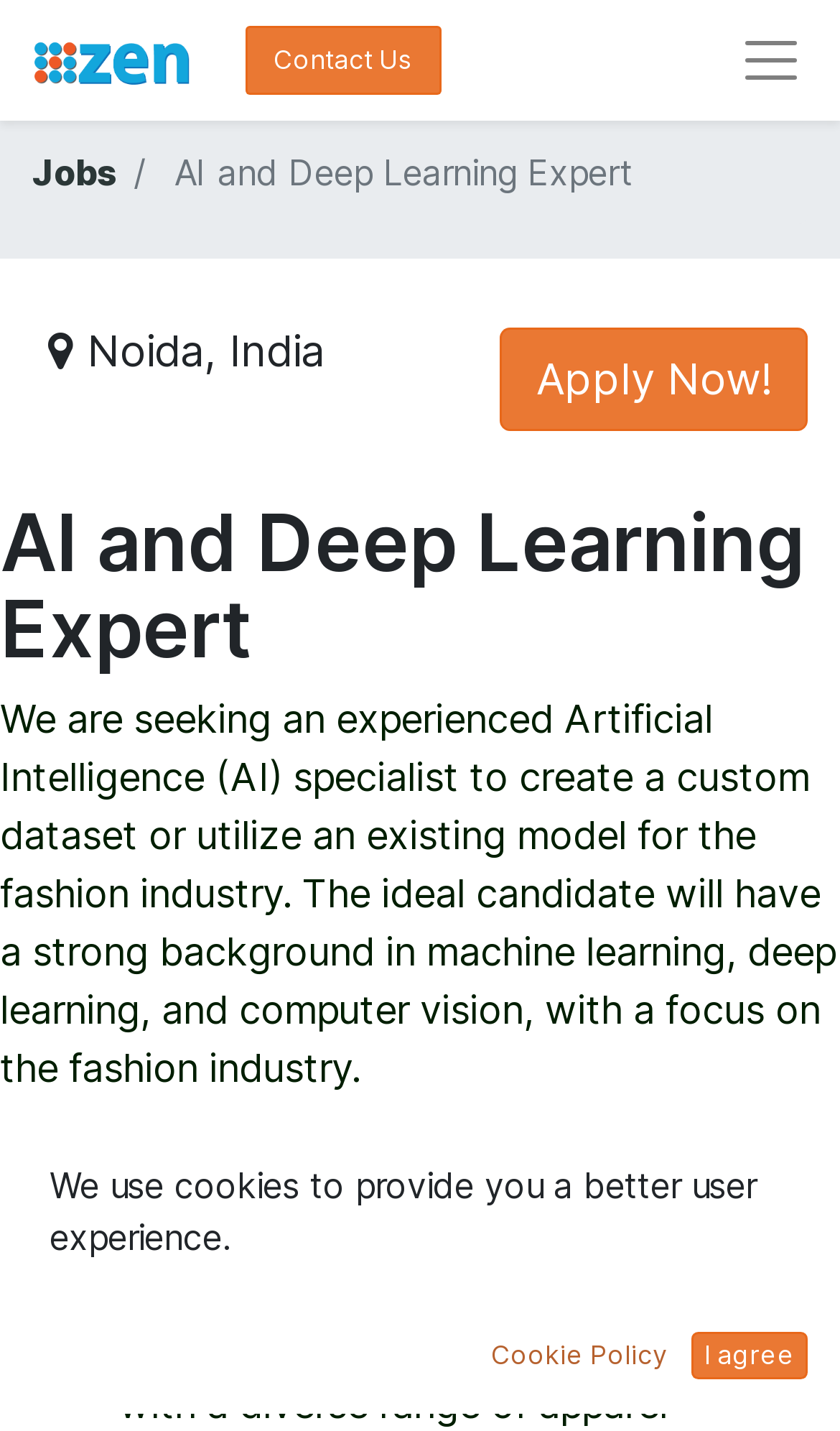What is the job title?
Please provide a comprehensive answer based on the visual information in the image.

I found the job title by looking at the heading of the job detail page, where it mentions 'AI and Deep Learning Expert'.